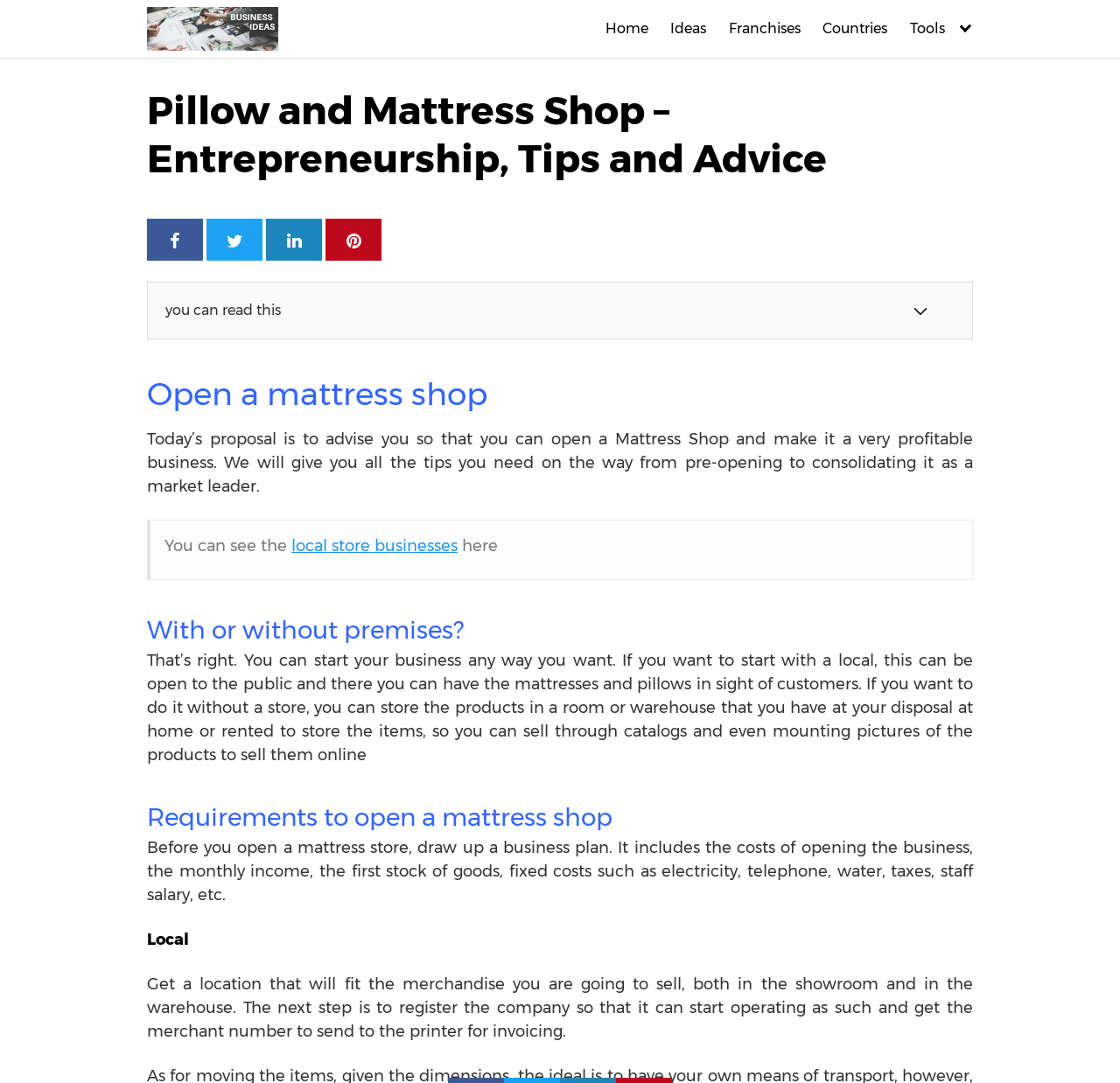Provide a thorough and detailed response to the question by examining the image: 
What type of products can be sold in a mattress shop?

Based on the webpage content, it appears that a mattress shop can sell mattresses and pillows, as well as other bedding products, as mentioned in the section 'Open a mattress shop'.